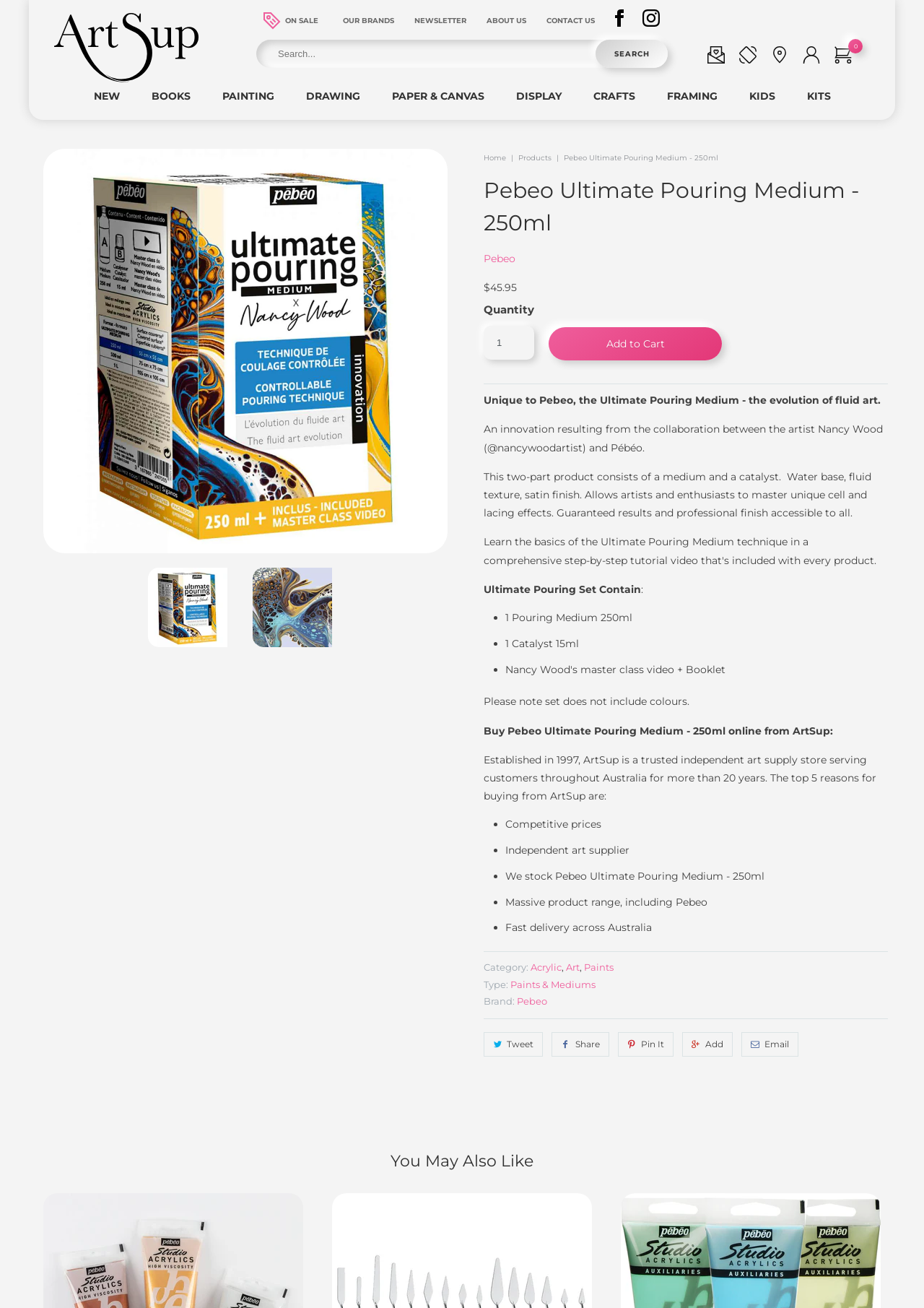Locate the bounding box coordinates of the area where you should click to accomplish the instruction: "Learn about Pebeo".

[0.523, 0.193, 0.558, 0.203]